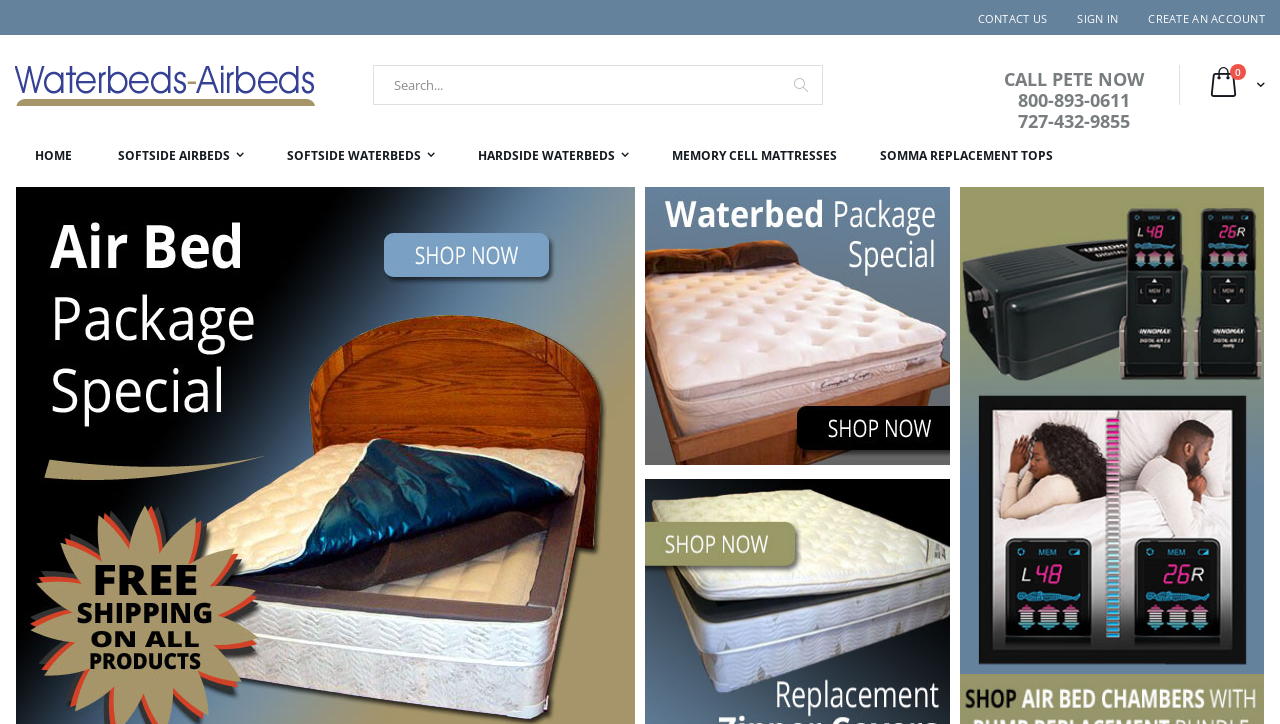Provide a comprehensive caption for the webpage.

The webpage appears to be an e-commerce website specializing in waterbeds, air beds, and mattresses. At the top left corner, there is a "Skip to Content" link. Next to it, there is a "LANGUAGE" static text. On the top right corner, there are three links: "CONTACT US", "SIGN IN", and "CREATE AN ACCOUNT". 

To the right of these links, there is a cart icon with the text "0 items" and a search bar with a placeholder text "Search". The search bar has a dropdown list and a search button. Below the search bar, there is a "CALL PETE NOW" static text with two phone numbers: "800-893-0611" and "727-432-9855".

The main navigation menu is a horizontal tab list located below the top section. It has six tabs: "HOME", "SOFTSIDE AIRBEDS", "SOFTSIDE WATERBEDS", "HARDSIDE WATERBEDS", "MEMORY CELL MATTRESSES", and "SOMMA REPLACEMENT TOPS". 

In the middle of the page, there is a large image that takes up most of the width. Below the image, there is a link with no text.